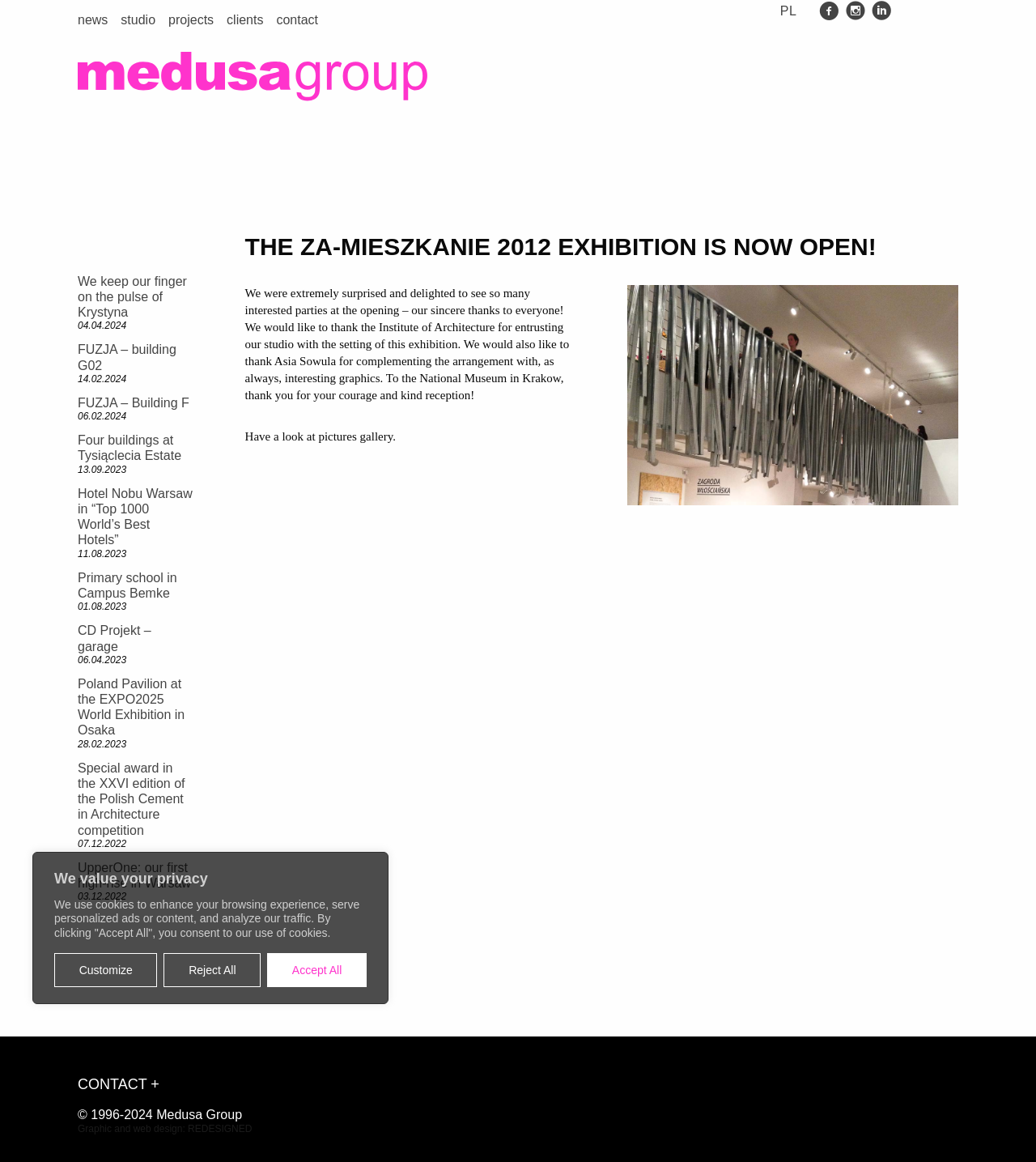Please find the bounding box coordinates of the element's region to be clicked to carry out this instruction: "Learn more about Medusa Group".

[0.151, 0.953, 0.234, 0.965]